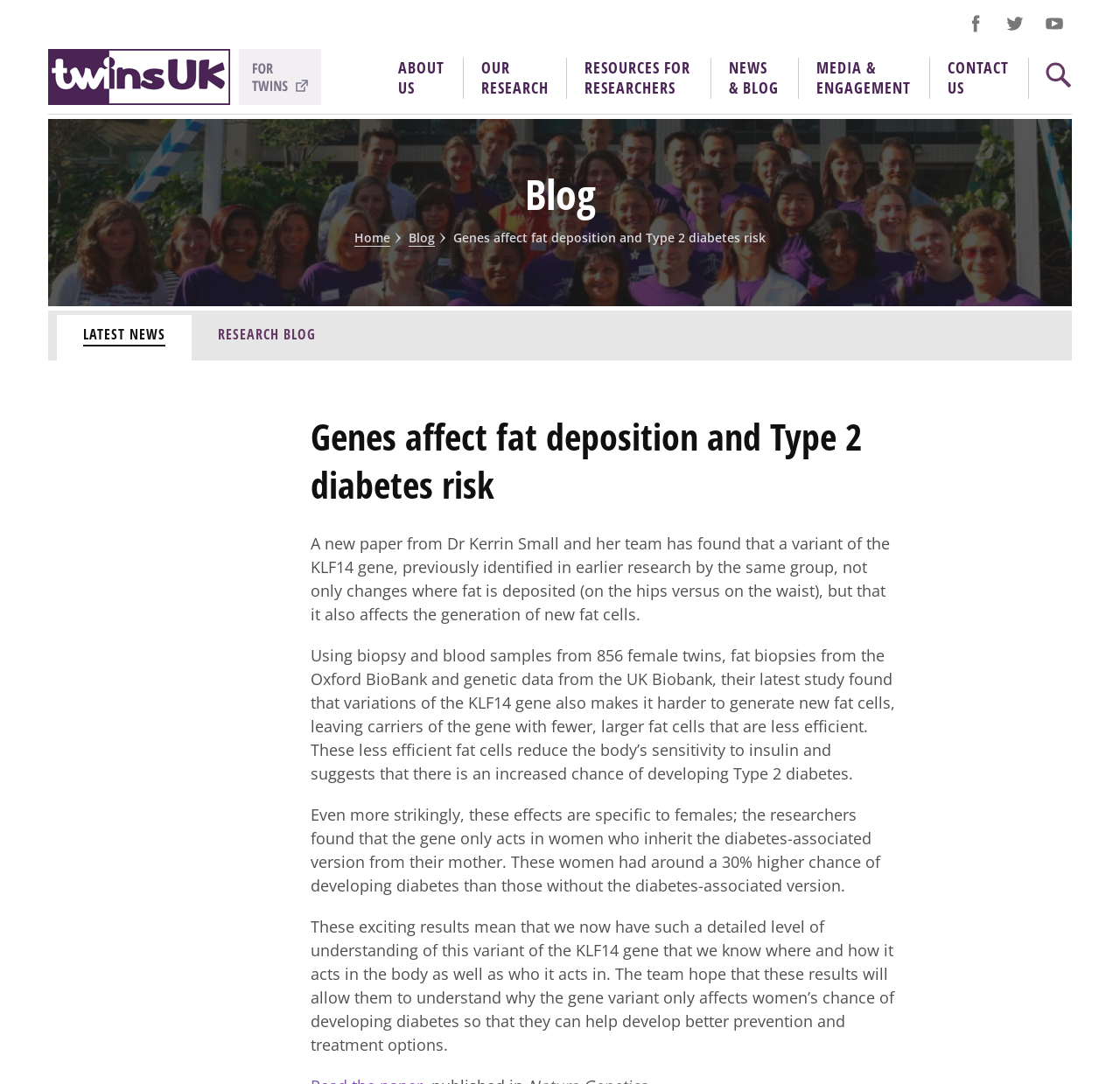Examine the image carefully and respond to the question with a detailed answer: 
What is the name of the research team leader?

I read the text of the blog post, which mentions 'Dr Kerrin Small and her team'. Therefore, the name of the research team leader is Dr Kerrin Small.